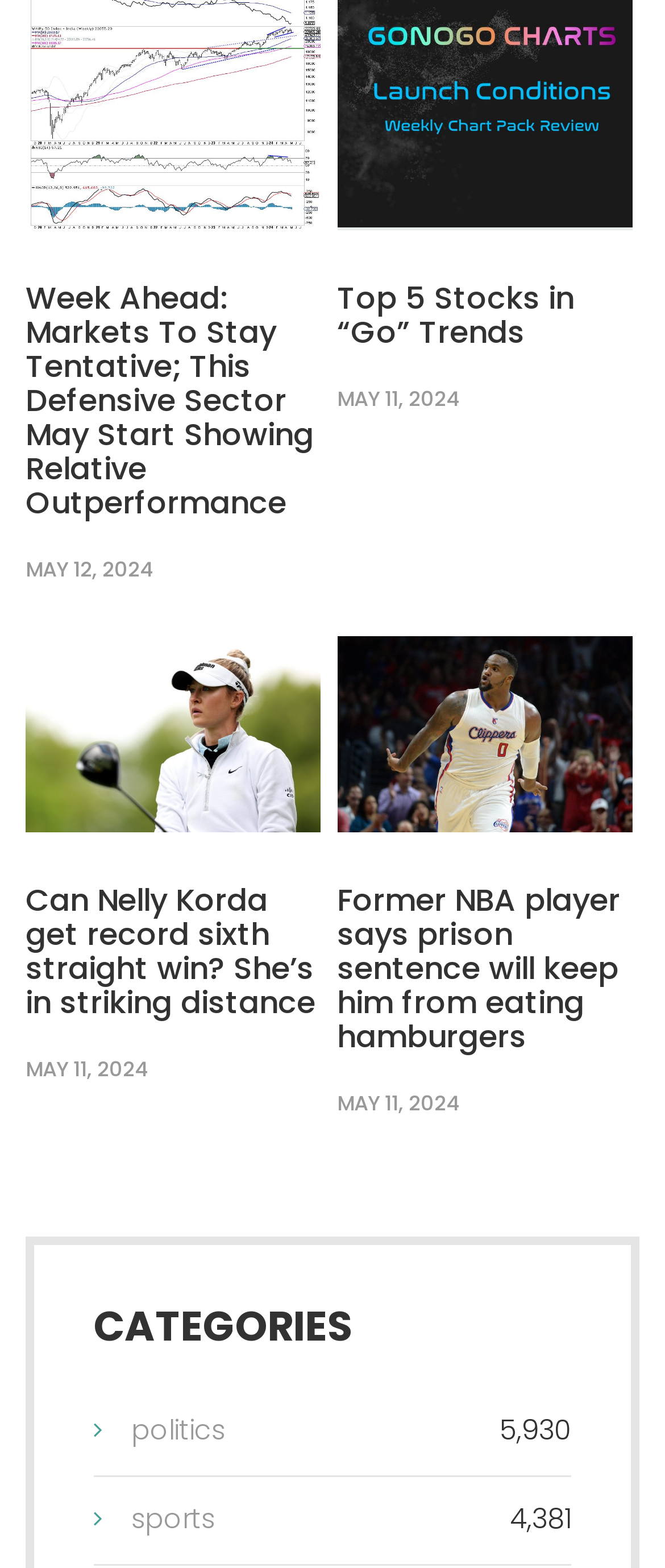How many article categories are there?
Answer the question in as much detail as possible.

I counted the number of links under the 'CATEGORIES' heading, which are 'politics' and 'sports', so there are 2 article categories.